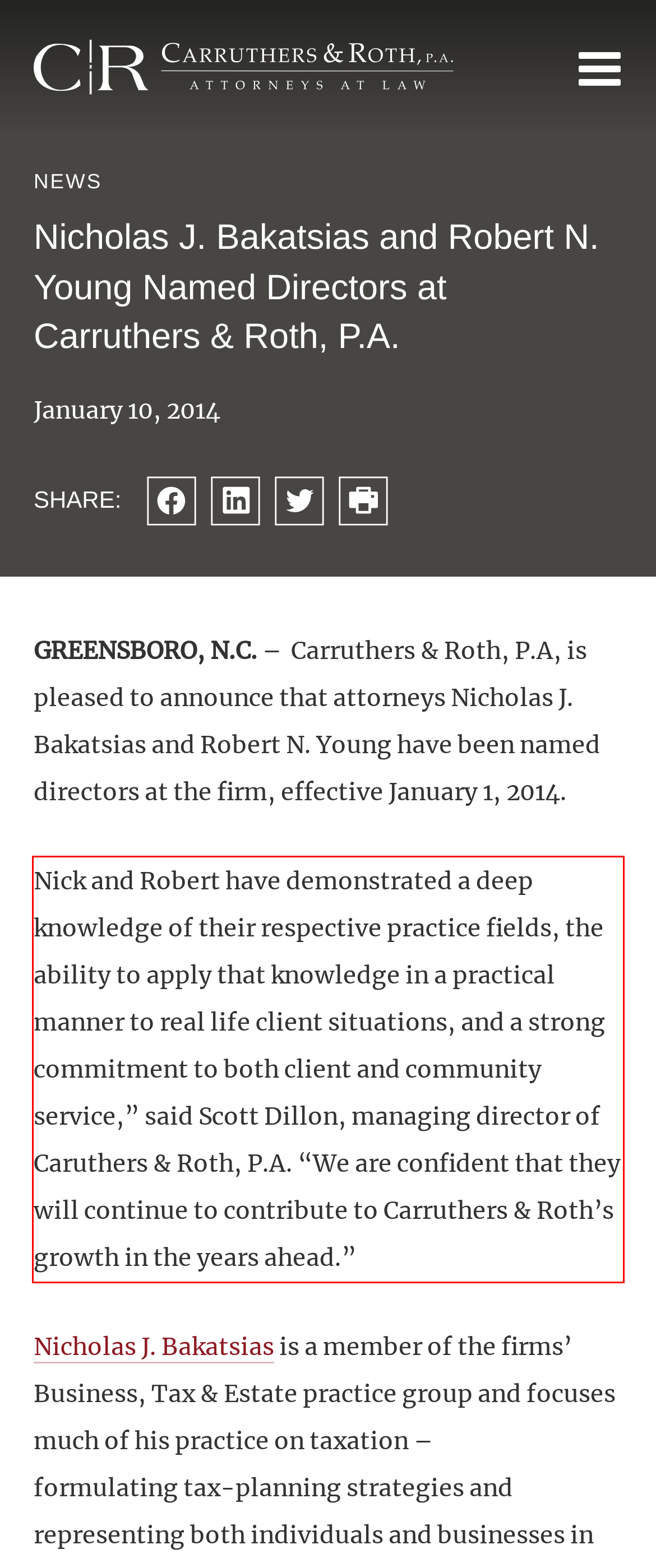In the given screenshot, locate the red bounding box and extract the text content from within it.

Nick and Robert have demonstrated a deep knowledge of their respective practice fields, the ability to apply that knowledge in a practical manner to real life client situations, and a strong commitment to both client and community service,” said Scott Dillon, managing director of Caruthers & Roth, P.A. “We are confident that they will continue to contribute to Carruthers & Roth’s growth in the years ahead.”